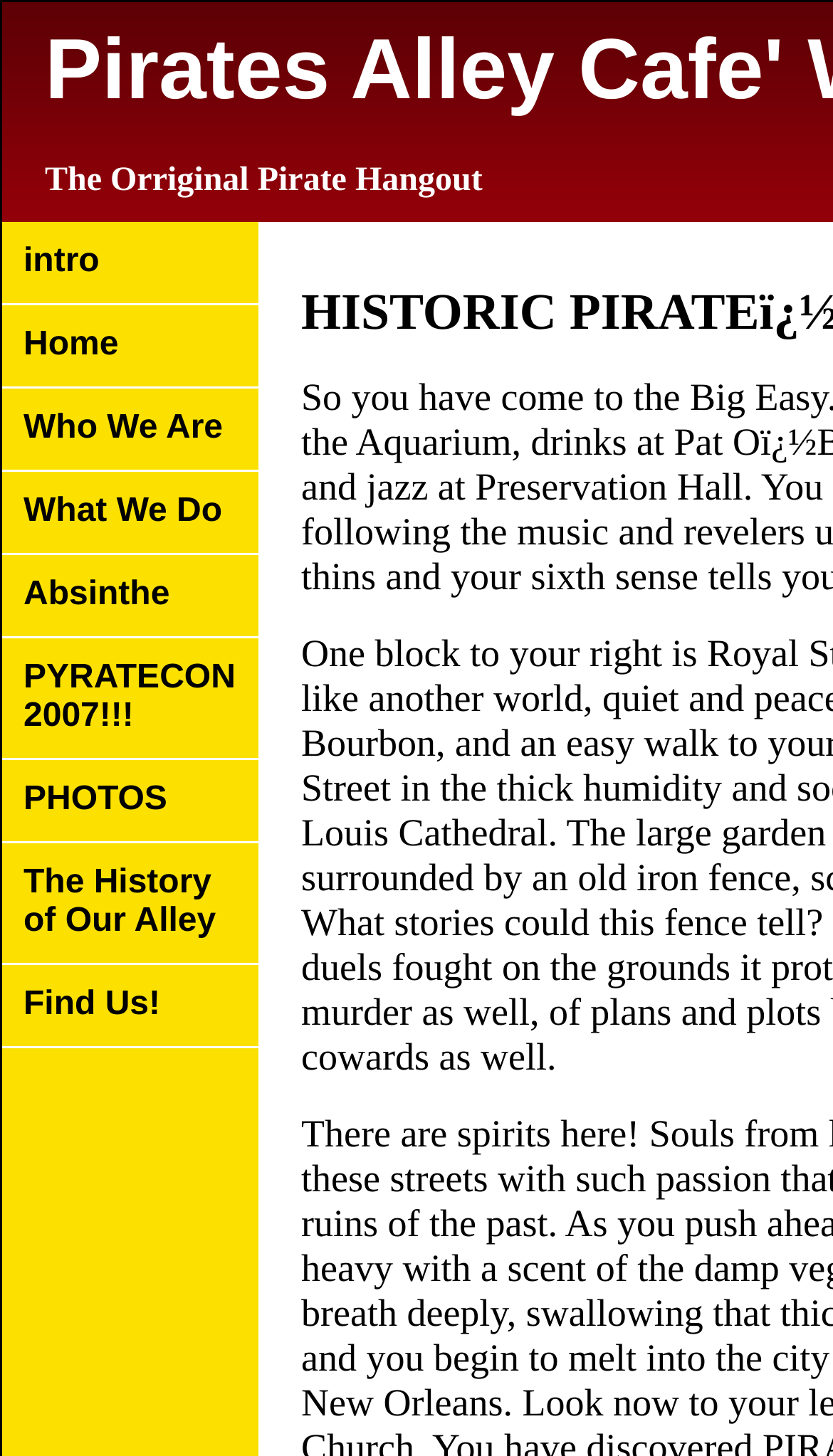What is the last menu item?
Examine the screenshot and reply with a single word or phrase.

Find Us!